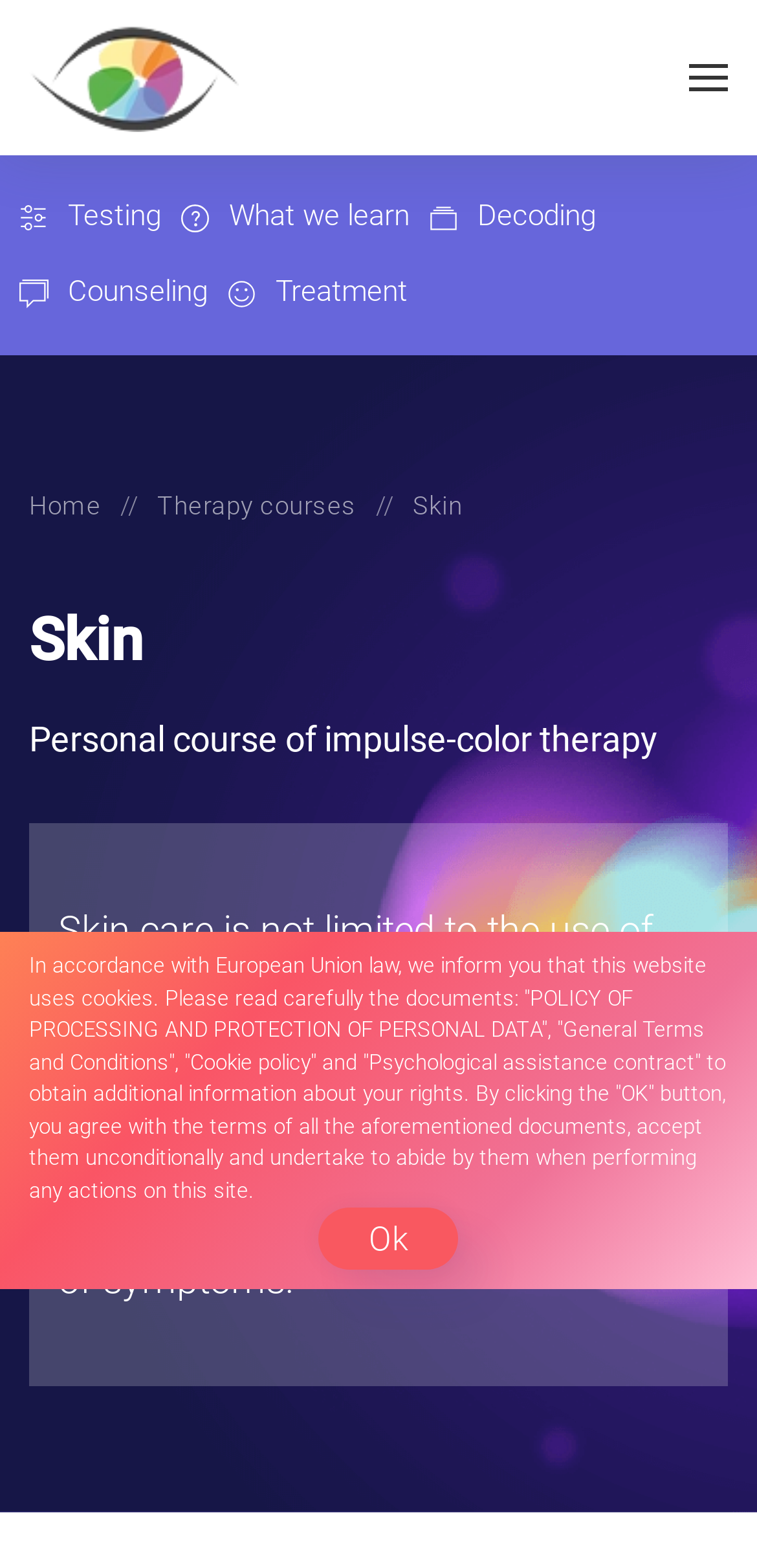Please determine the bounding box coordinates for the UI element described as: "Instant Loans Online".

None